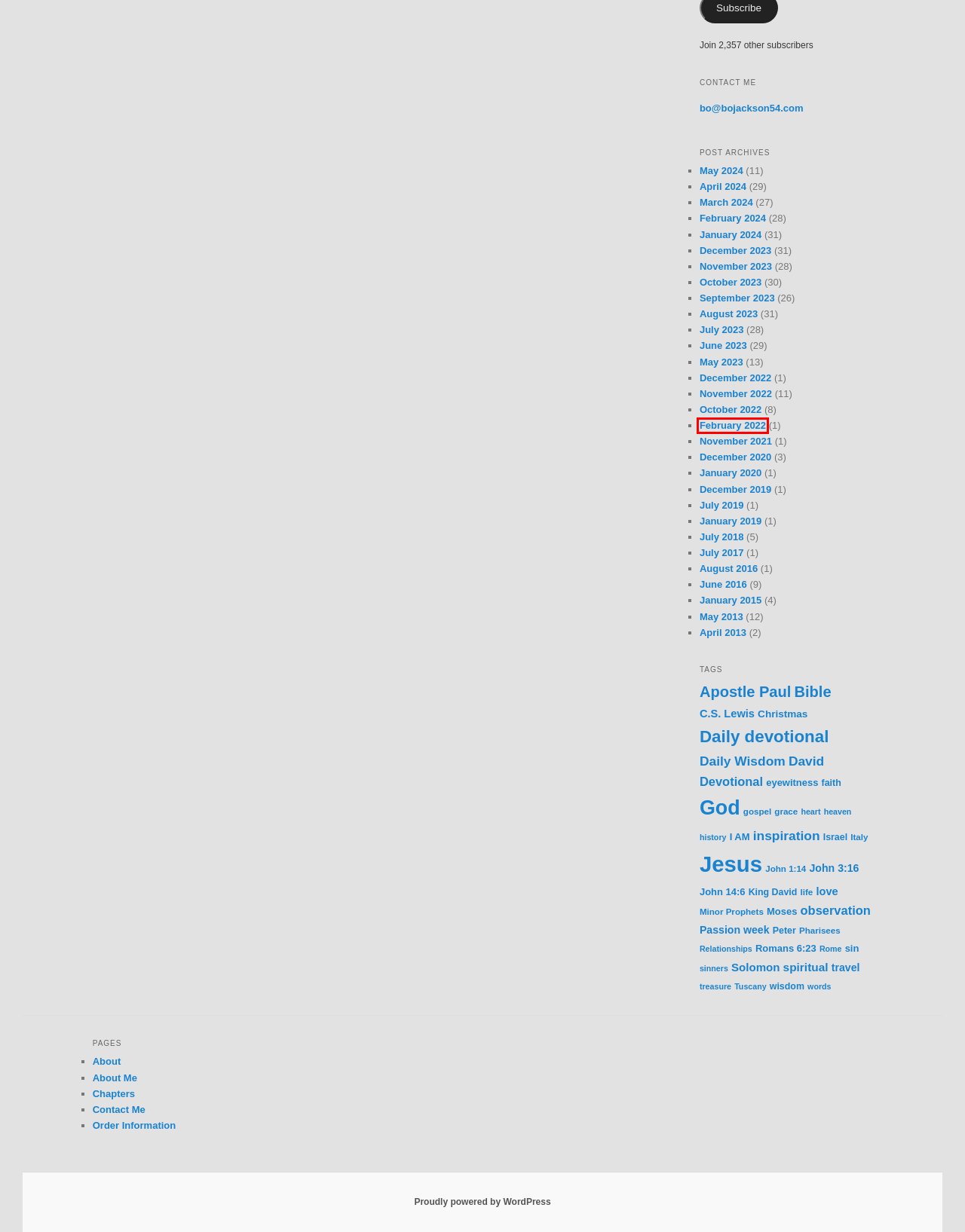Look at the screenshot of a webpage where a red rectangle bounding box is present. Choose the webpage description that best describes the new webpage after clicking the element inside the red bounding box. Here are the candidates:
A. Christmas | The Original Bo Jackson | Christian Daily Devotionals
B. April | 2024 | The Original Bo Jackson | Christian Daily Devotionals
C. Passion week | The Original Bo Jackson | Christian Daily Devotionals
D. June | 2023 | The Original Bo Jackson | Christian Daily Devotionals
E. King David | The Original Bo Jackson | Christian Daily Devotionals
F. December | 2022 | The Original Bo Jackson | Christian Daily Devotionals
G. June | 2016 | The Original Bo Jackson | Christian Daily Devotionals
H. February | 2022 | The Original Bo Jackson | Christian Daily Devotionals

H